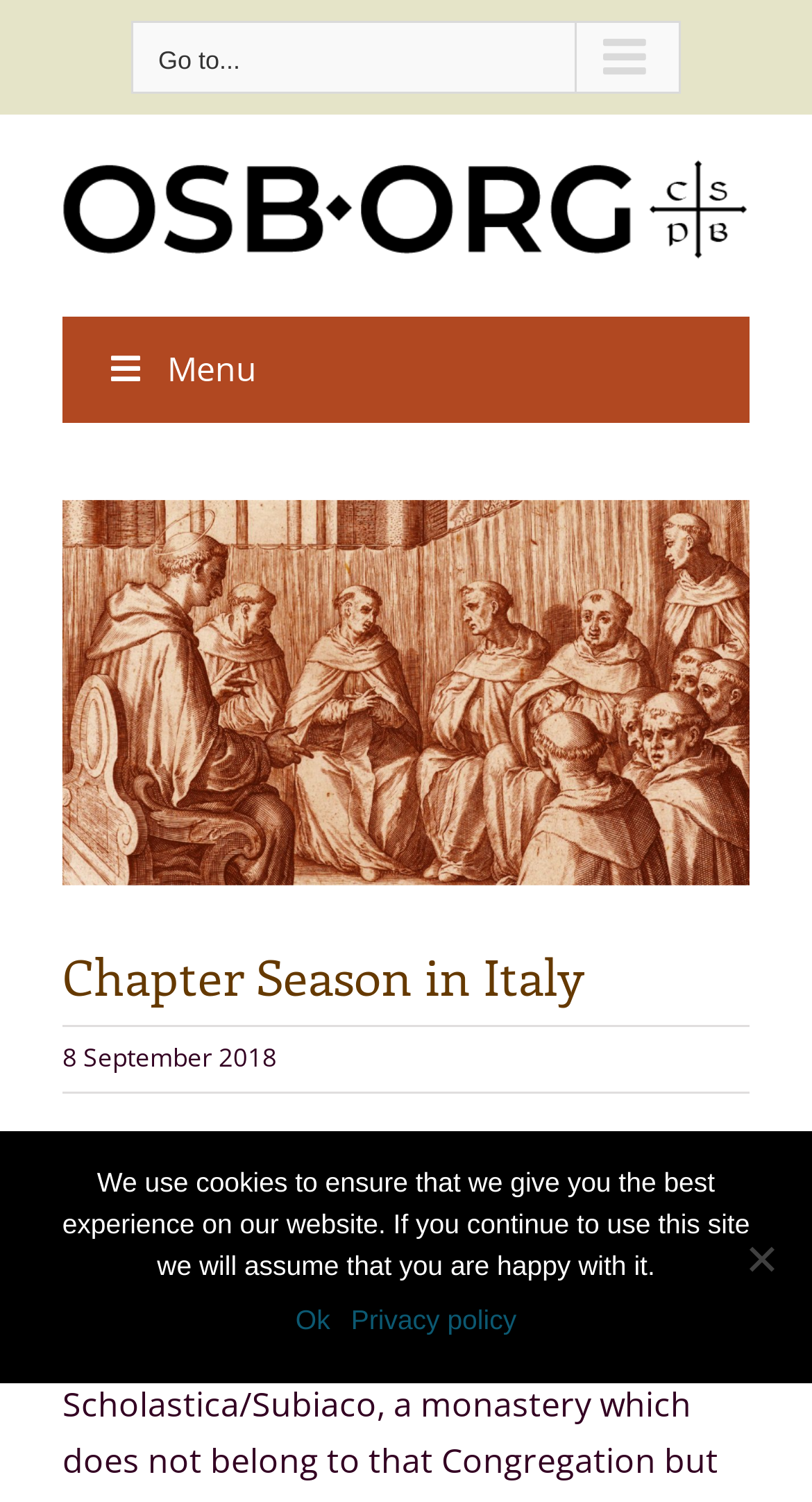Review the image closely and give a comprehensive answer to the question: What is the purpose of the 'Toggle home header' button?

I found the button by looking at the main menu area of the webpage, where I saw a button with the text 'Toggle home header'. This suggests that the button is used to show or hide the home header section of the webpage.